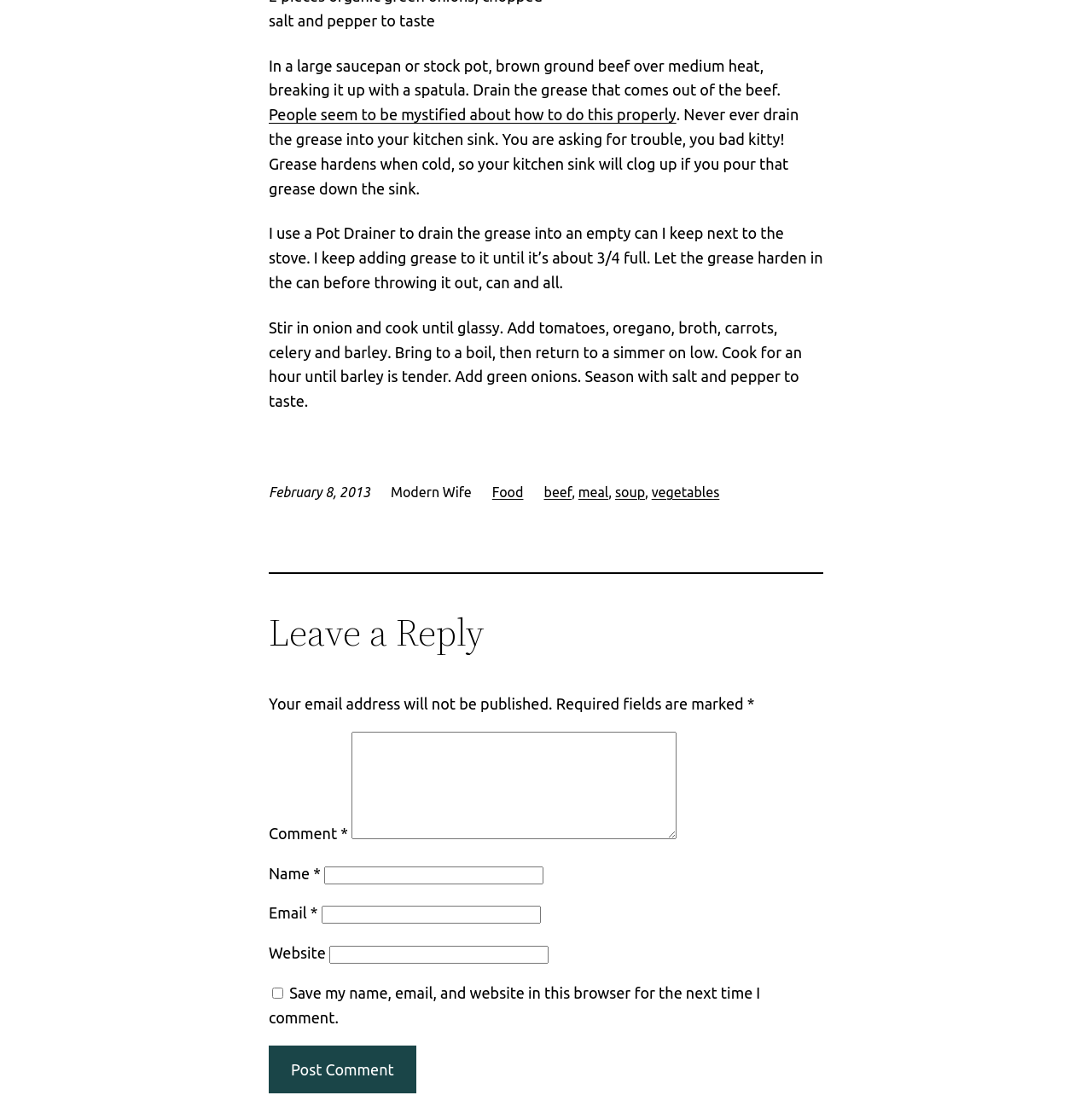What is added to the pot after the beef is browned?
Using the information presented in the image, please offer a detailed response to the question.

The sixth StaticText element mentions 'Stir in onion and cook until glassy.' This indicates that onion is added to the pot after the beef is browned.